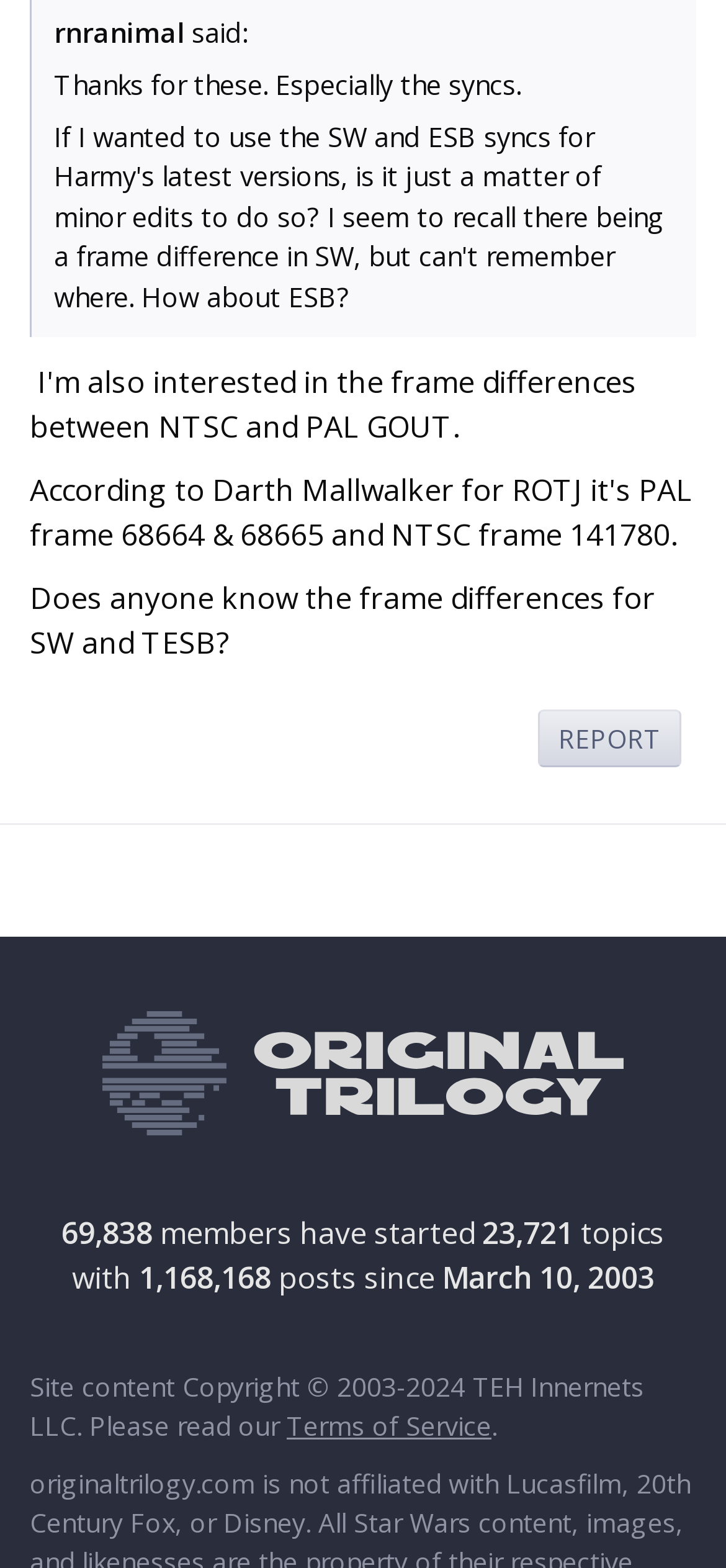Find the bounding box coordinates for the element described here: "Terms of Service".

[0.395, 0.898, 0.677, 0.921]